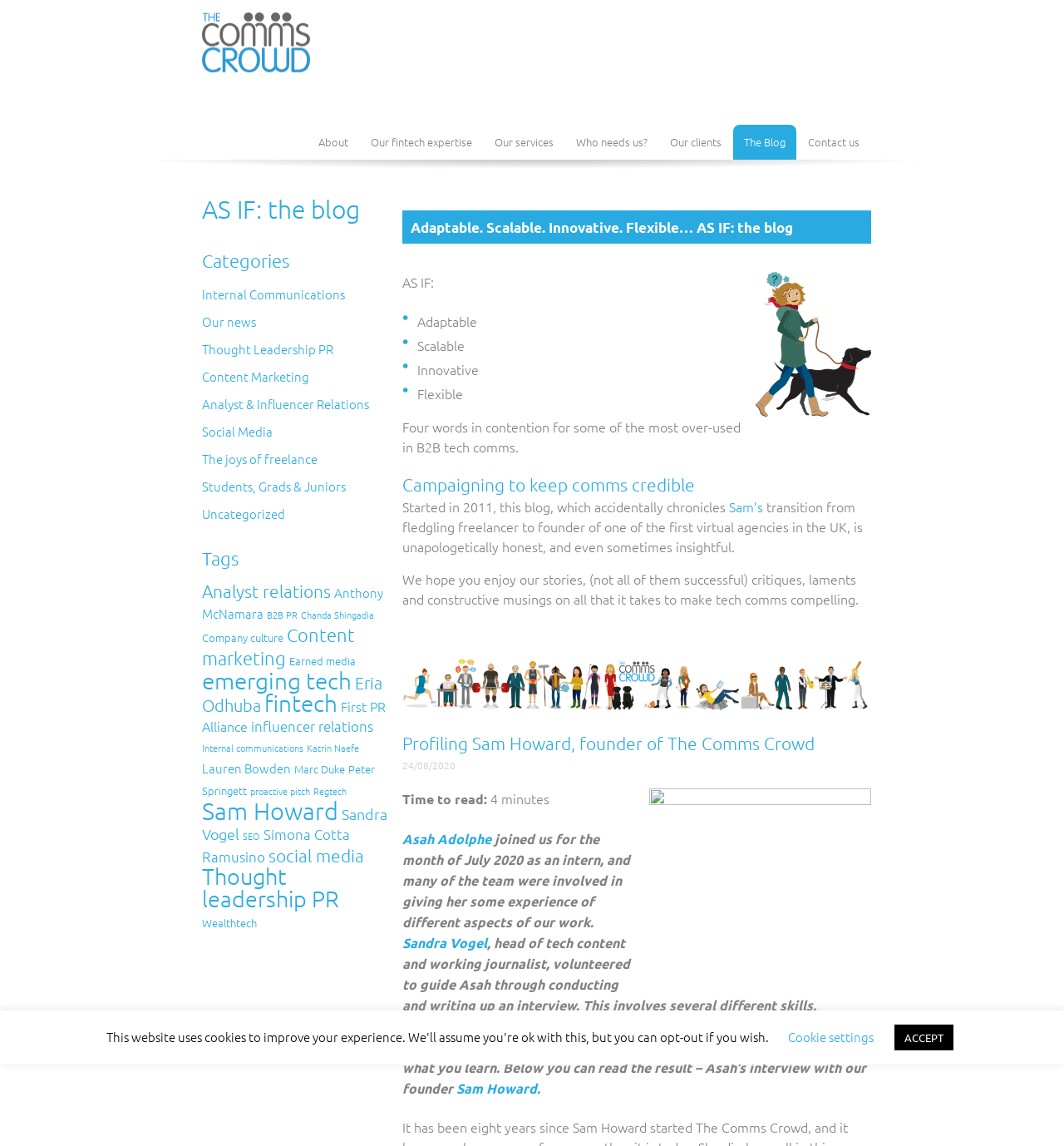Identify the bounding box coordinates of the HTML element based on this description: "About".

[0.289, 0.109, 0.337, 0.139]